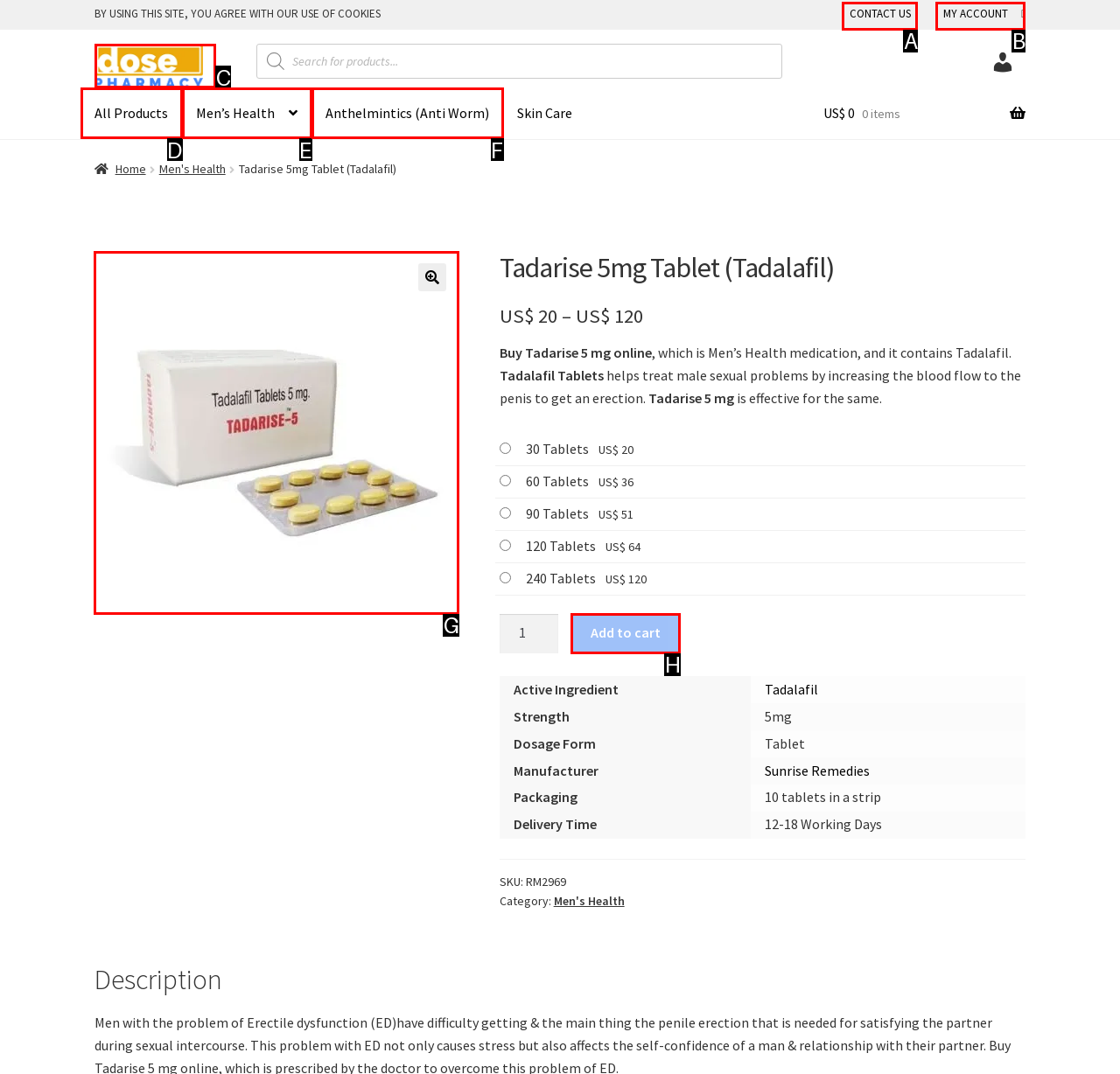Determine the HTML element to click for the instruction: Click on the 'Tadarise 5 mg with tadalafil' link.
Answer with the letter corresponding to the correct choice from the provided options.

G